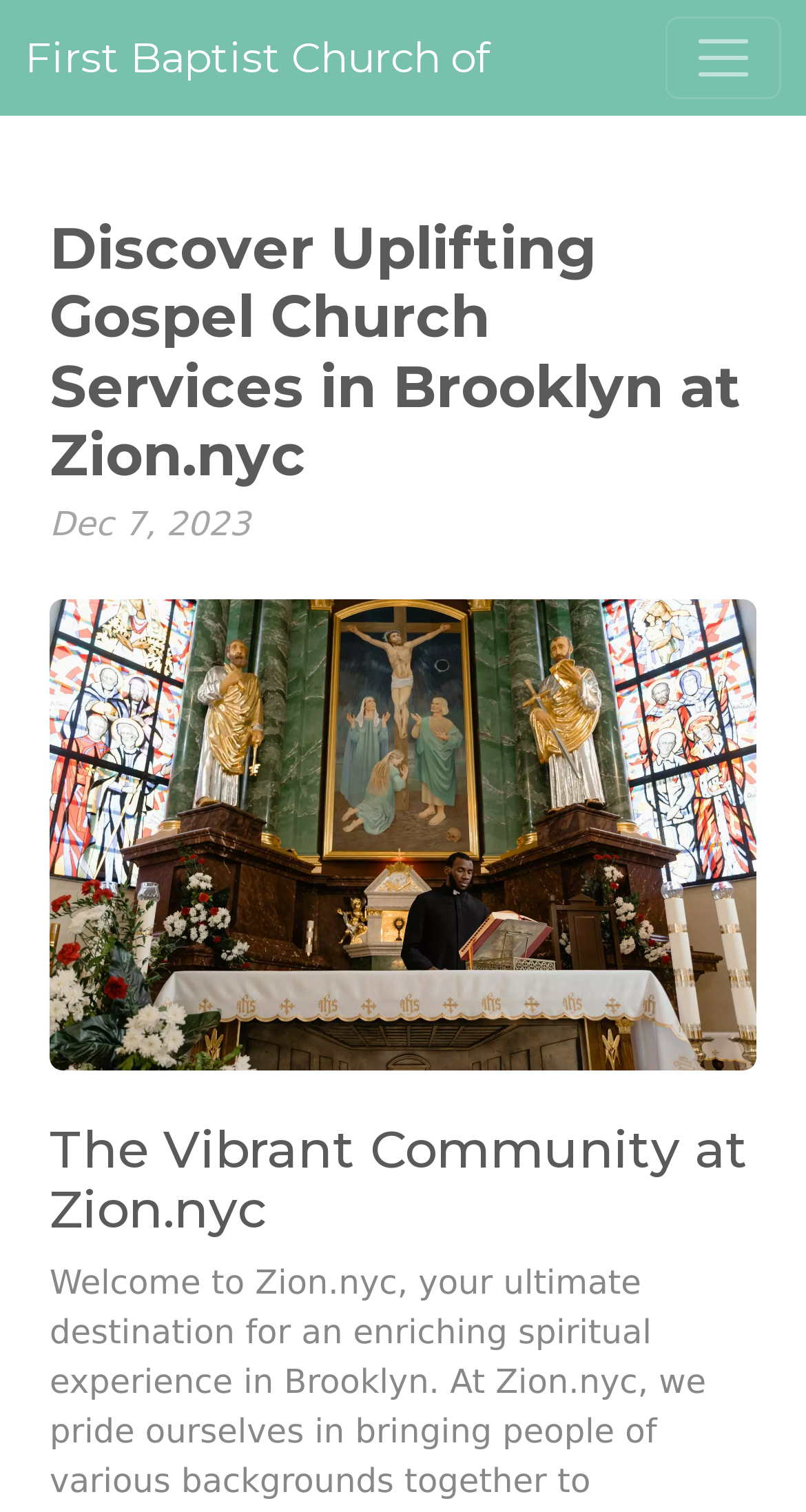Based on the visual content of the image, answer the question thoroughly: How many headings are there on the webpage?

I counted the heading elements on the webpage and found two: one with the text 'Discover Uplifting Gospel Church Services in Brooklyn at Zion.nyc' and another with the text 'The Vibrant Community at Zion.nyc'.